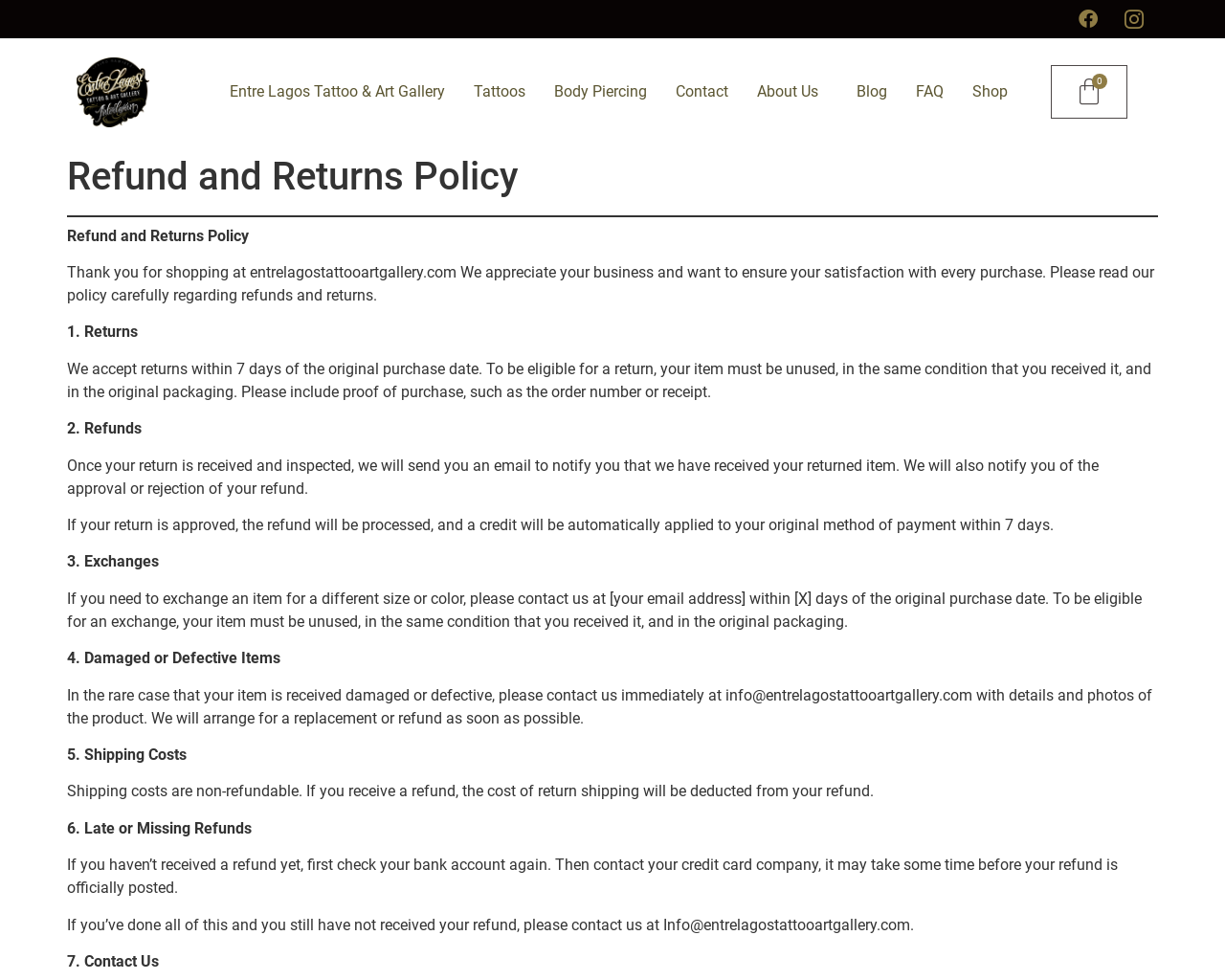Using a single word or phrase, answer the following question: 
What is non-refundable?

Shipping costs